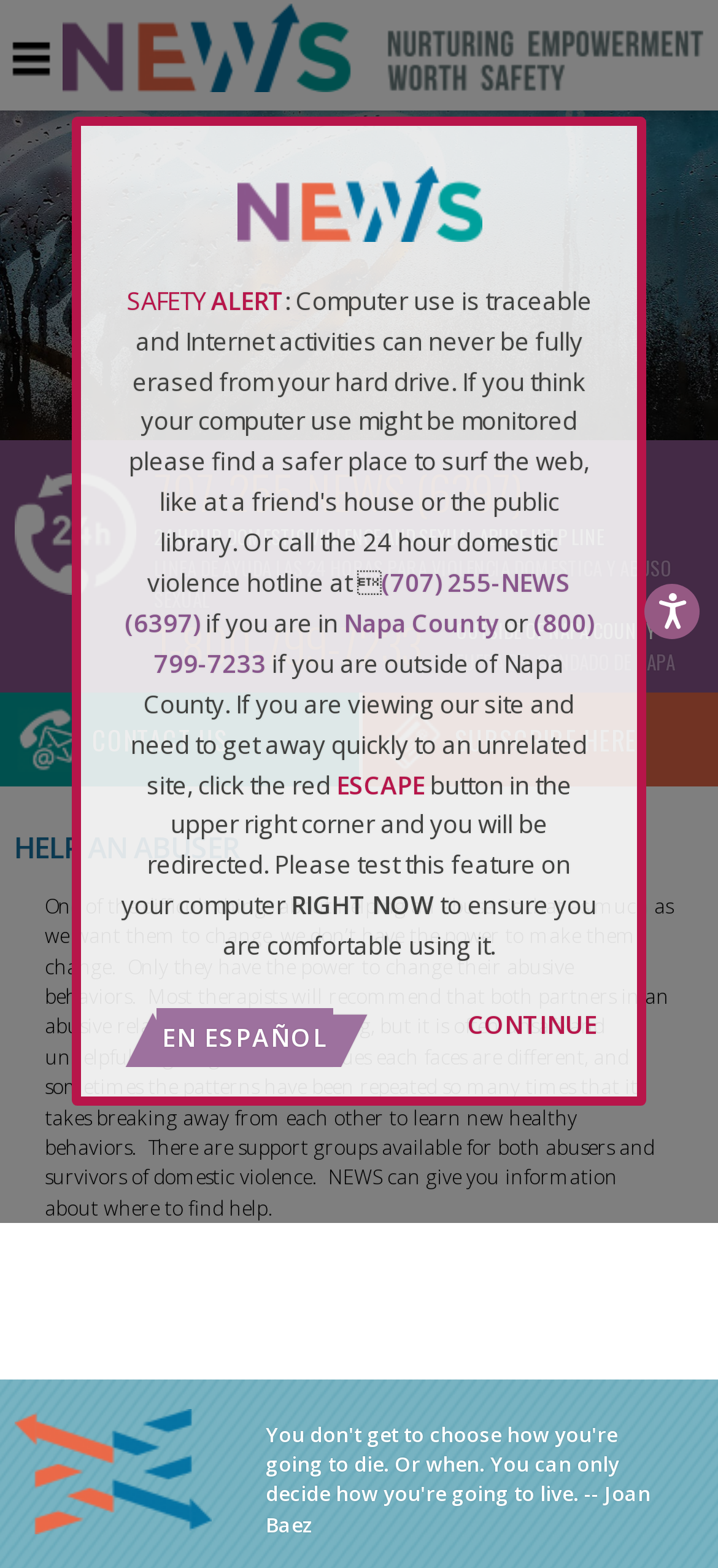What is the topic of the 'HELP AN ABUSER' section?
Based on the content of the image, thoroughly explain and answer the question.

I found the topic of the 'HELP AN ABUSER' section by reading the heading and surrounding static text elements. The heading 'HELP AN ABUSER' and the text 'One of the difficult things about helping an abuser is that as much as we want them to change, we don’t have the power to make them change.' suggest that the topic is about helping an abuser change their abusive behaviors.